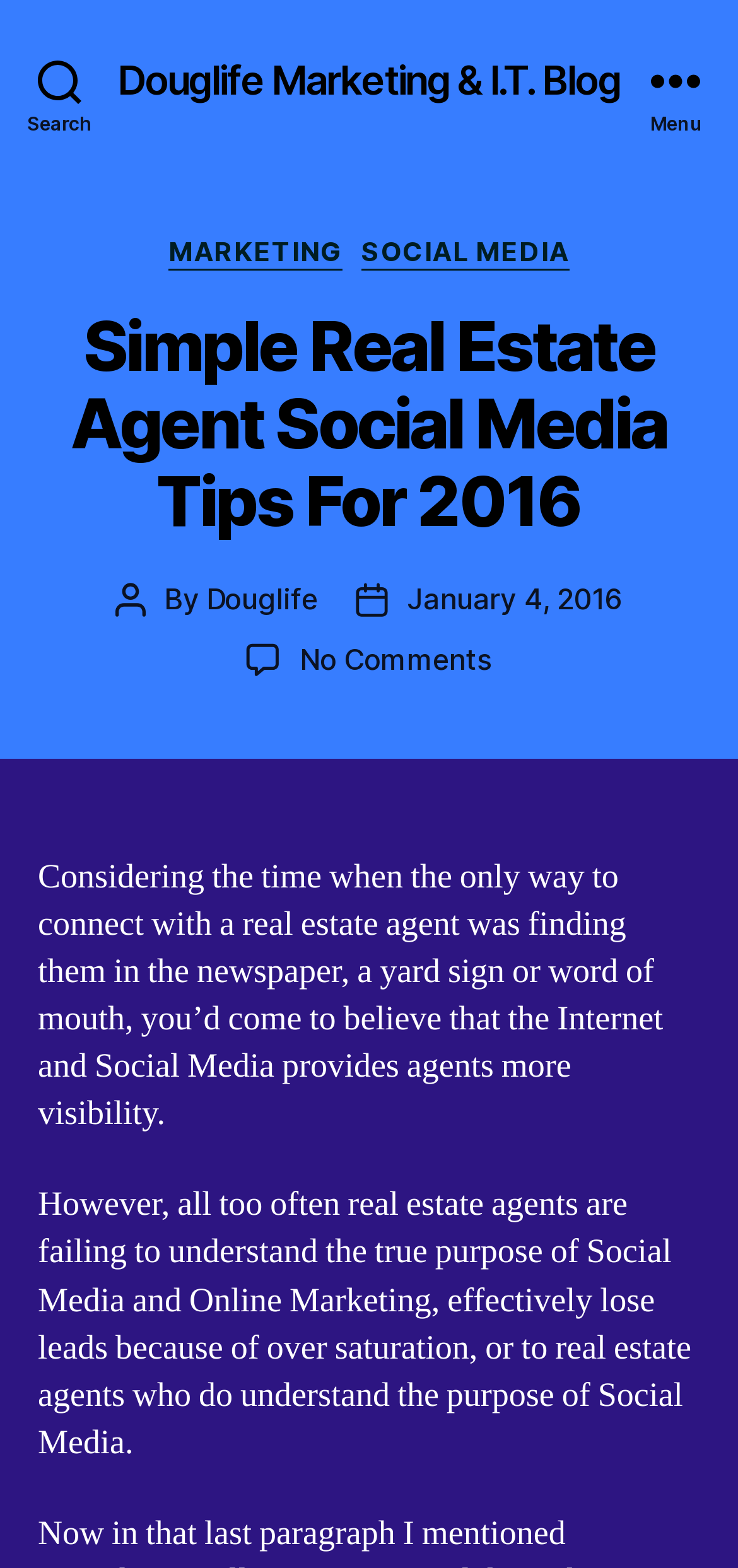Please identify the bounding box coordinates of the element's region that needs to be clicked to fulfill the following instruction: "Read MARKETING category". The bounding box coordinates should consist of four float numbers between 0 and 1, i.e., [left, top, right, bottom].

[0.228, 0.15, 0.463, 0.172]